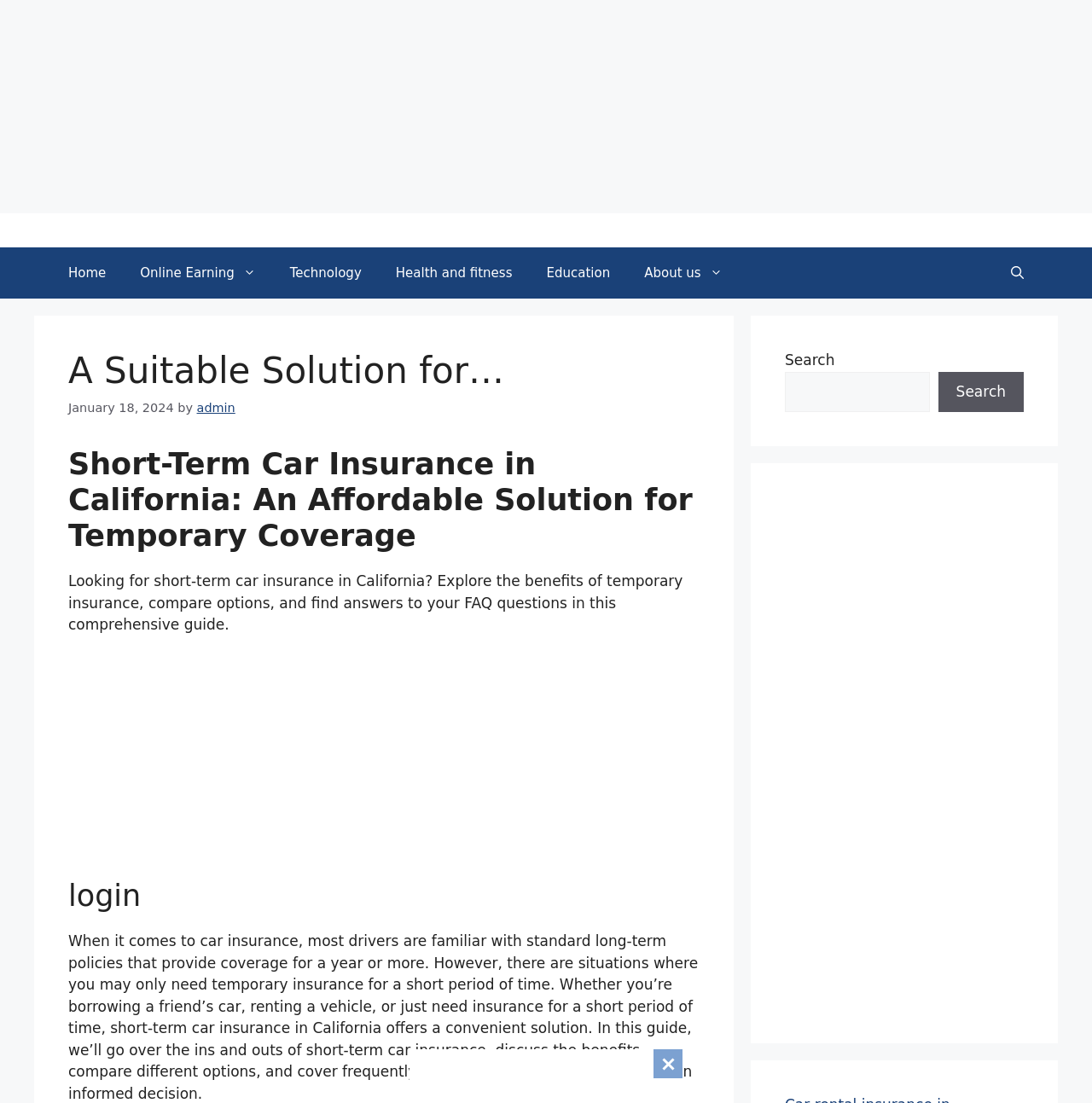Determine the bounding box coordinates of the clickable region to execute the instruction: "Click on the Home link". The coordinates should be four float numbers between 0 and 1, denoted as [left, top, right, bottom].

[0.047, 0.224, 0.113, 0.271]